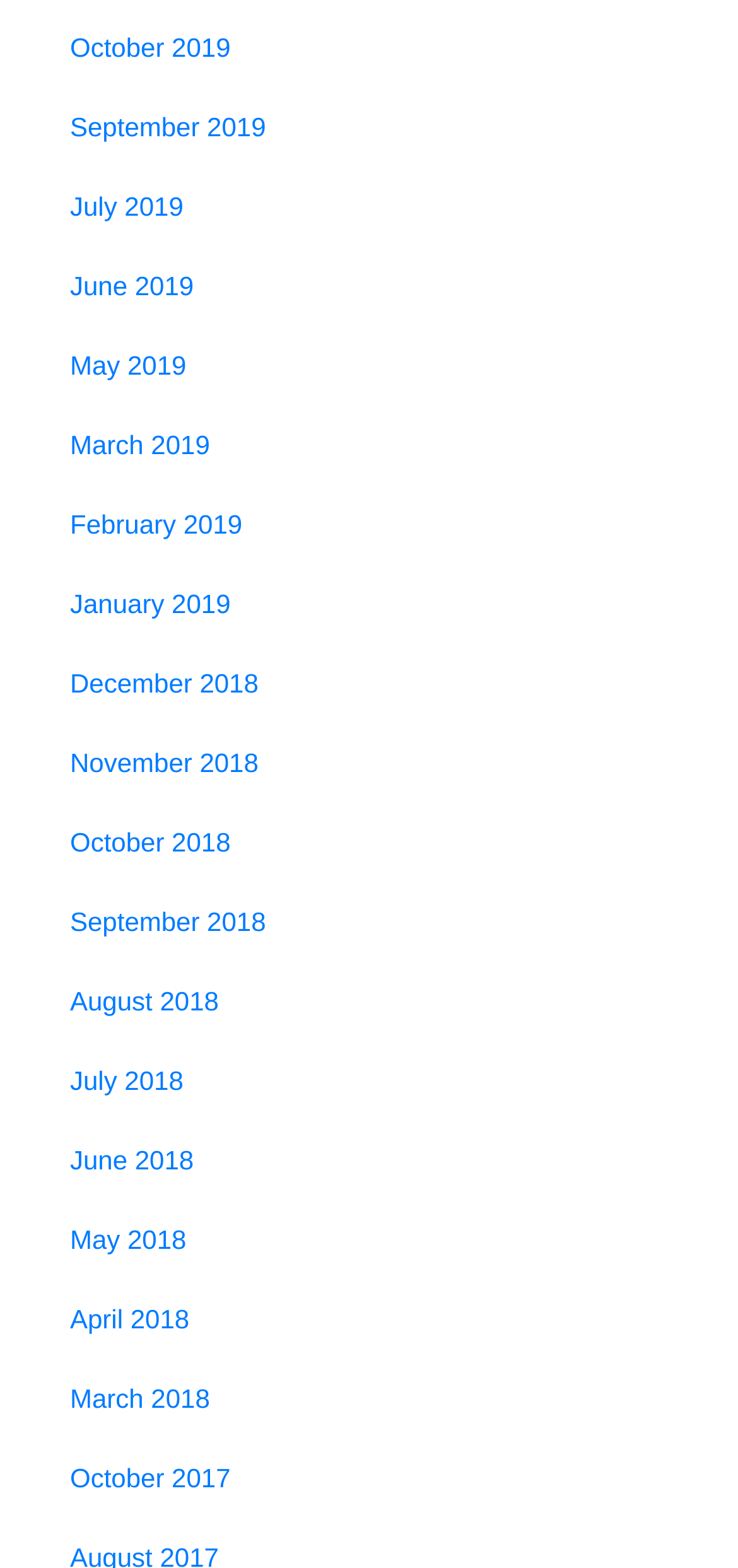Determine the bounding box coordinates for the clickable element to execute this instruction: "view October 2017". Provide the coordinates as four float numbers between 0 and 1, i.e., [left, top, right, bottom].

[0.064, 0.917, 0.936, 0.967]